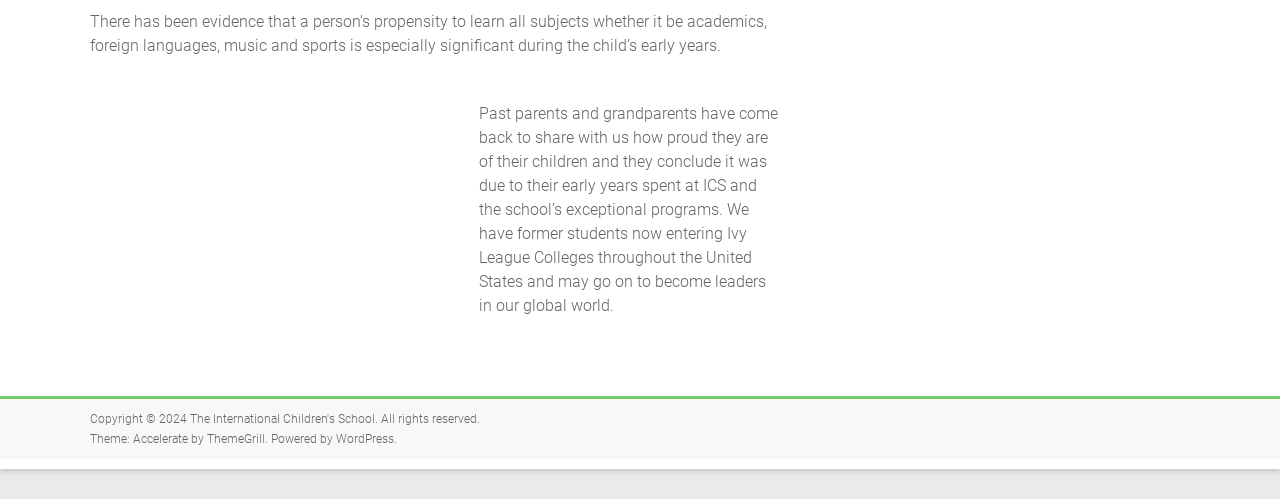Answer the question using only one word or a concise phrase: What is the school's name mentioned in the webpage?

The International Children's School